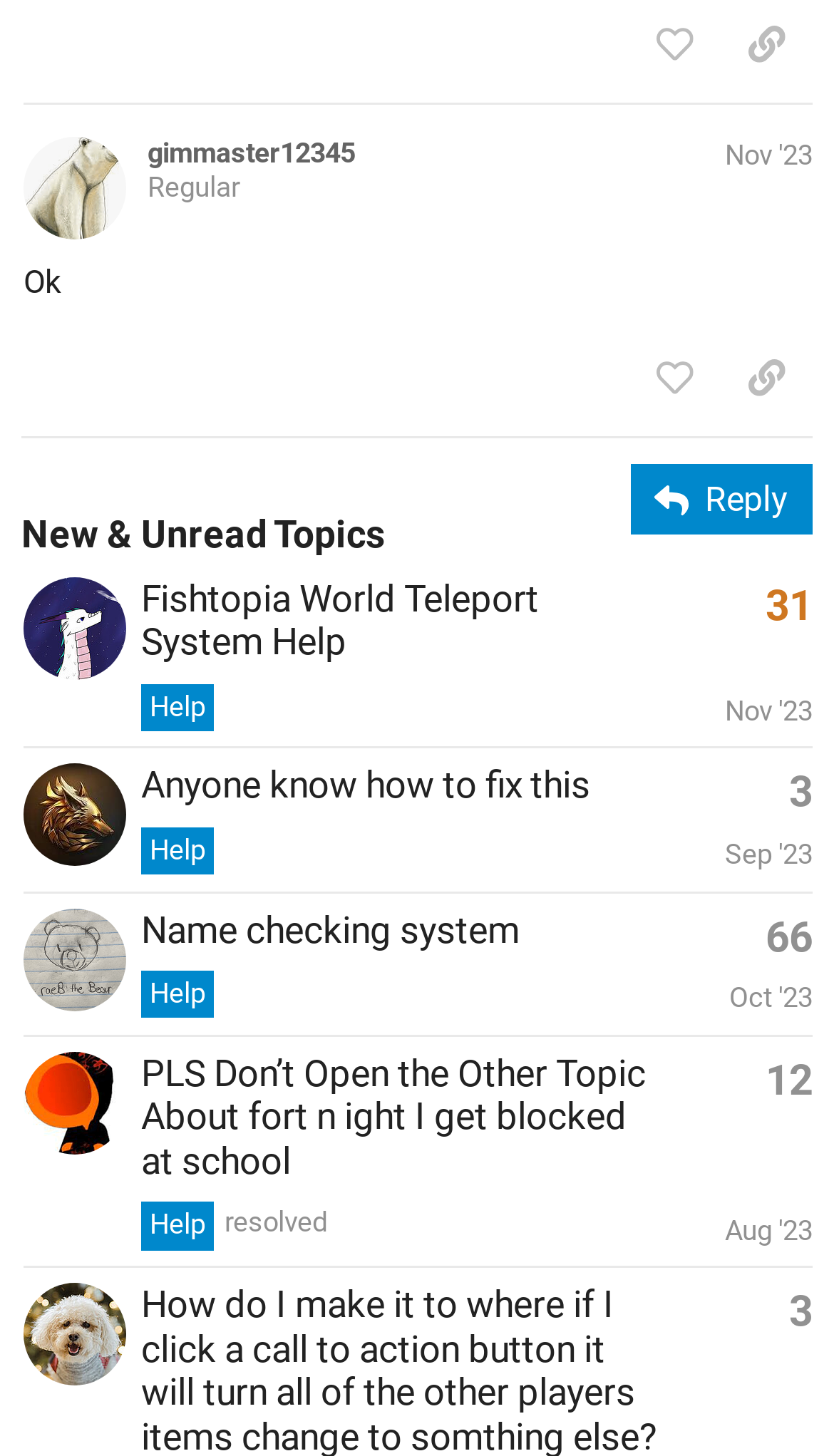Please examine the image and provide a detailed answer to the question: What is the username of the poster of the topic 'Fishtopia World Teleport System Help'?

I found the topic 'Fishtopia World Teleport System Help' in the gridcell, and the username of the poster is mentioned as 'The_7th_Dragon' in the link 'The_7th_Dragon's profile, latest poster'.